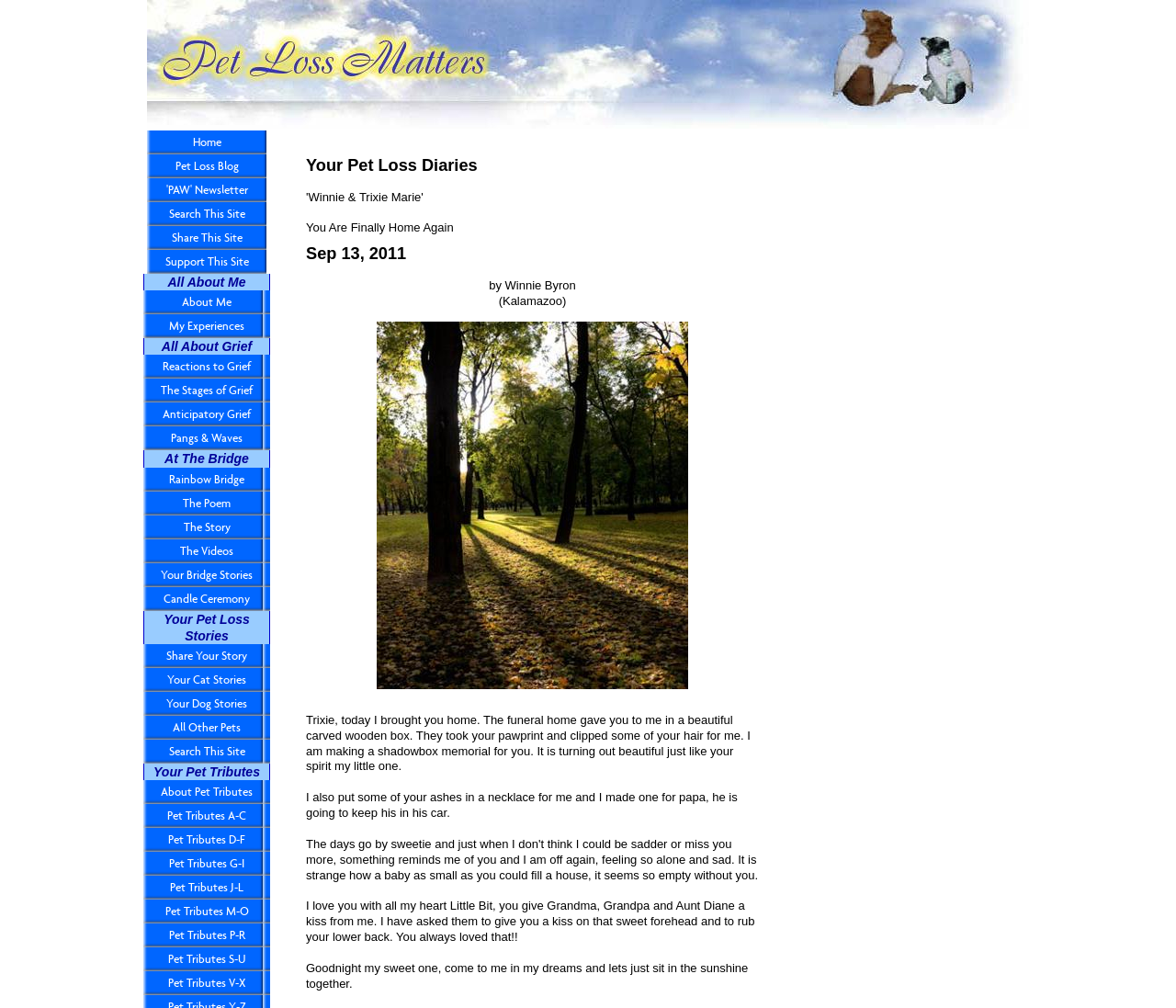Please locate the bounding box coordinates of the element that should be clicked to complete the given instruction: "go to home page".

[0.125, 0.129, 0.227, 0.153]